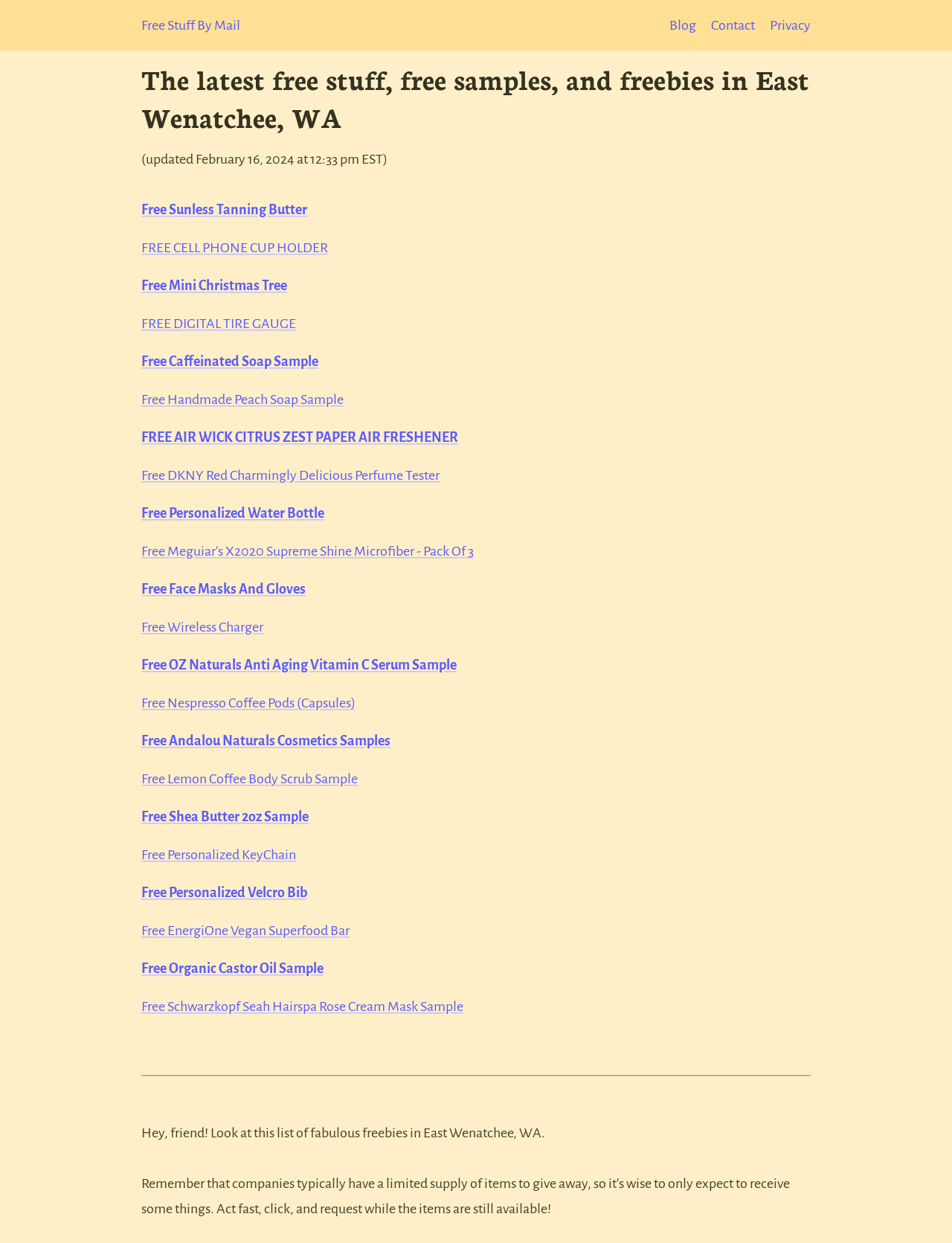Please provide a brief answer to the following inquiry using a single word or phrase:
What is the latest update time of the free stuff list?

February 16, 2024 at 12:33 pm EST